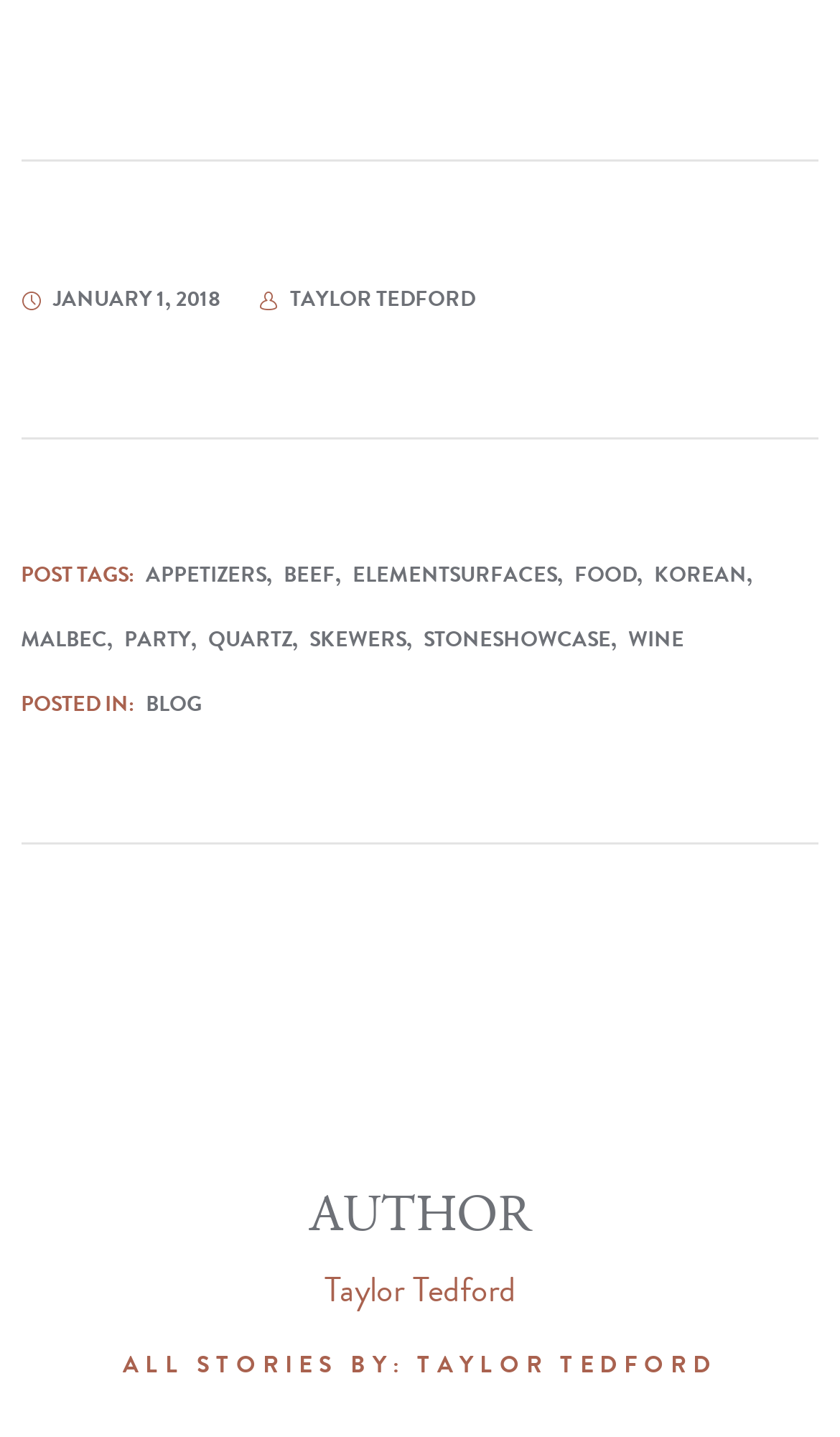Identify the bounding box coordinates of the region that should be clicked to execute the following instruction: "read about appetizers".

[0.174, 0.389, 0.317, 0.411]